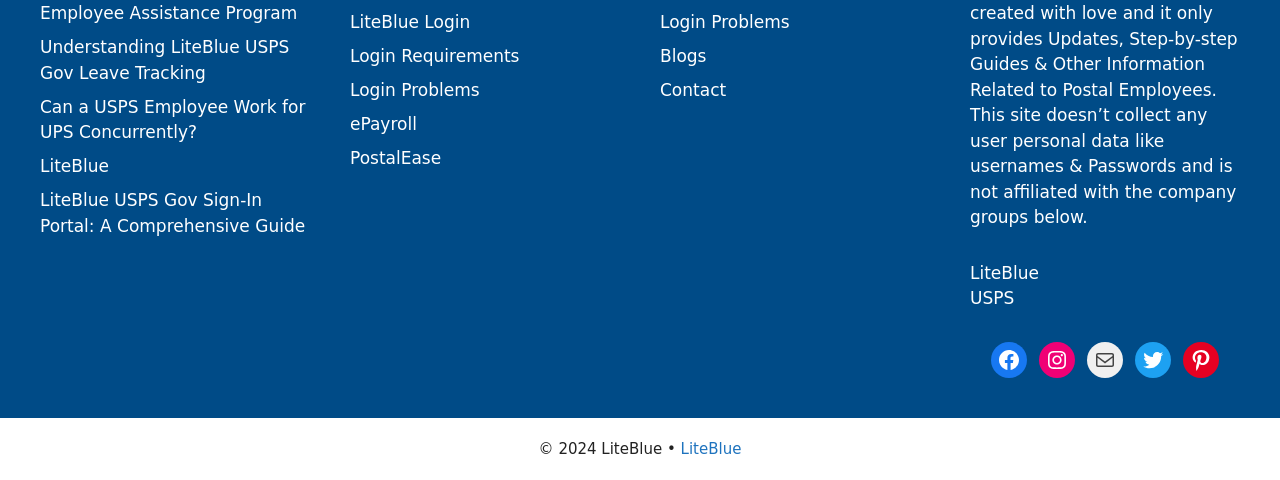Please find the bounding box coordinates for the clickable element needed to perform this instruction: "Visit LiteBlue".

[0.532, 0.916, 0.579, 0.953]